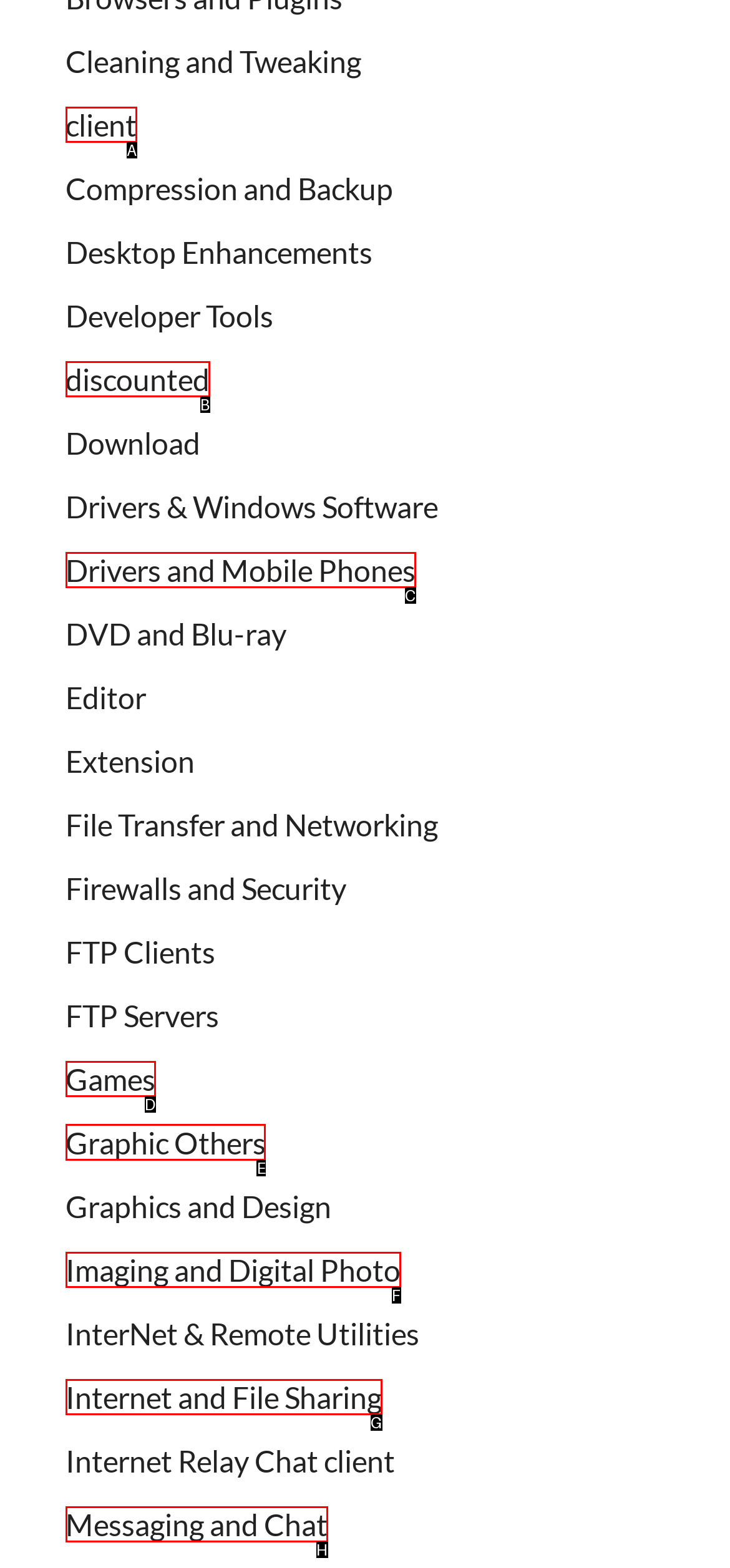Identify the HTML element you need to click to achieve the task: Explore Graphic Others software. Respond with the corresponding letter of the option.

E